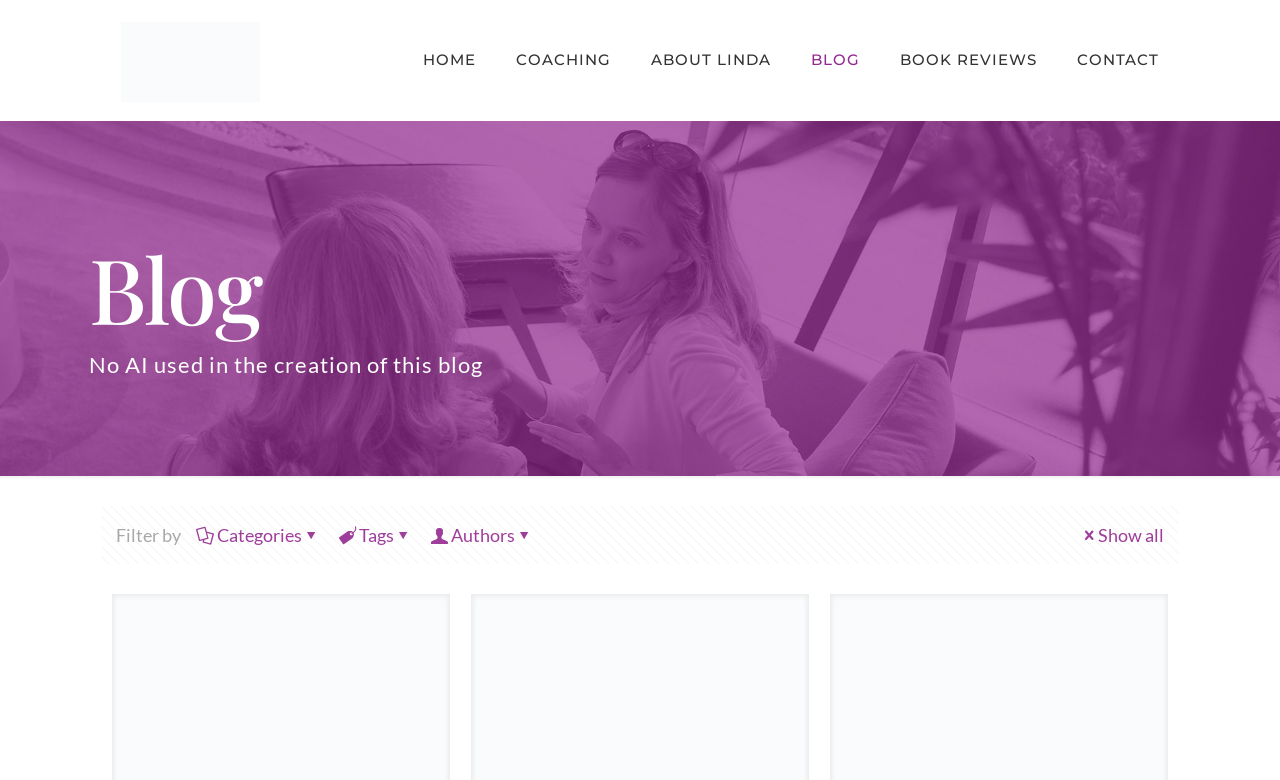How many links are below the heading 'Blog'?
Based on the image, answer the question with a single word or brief phrase.

5